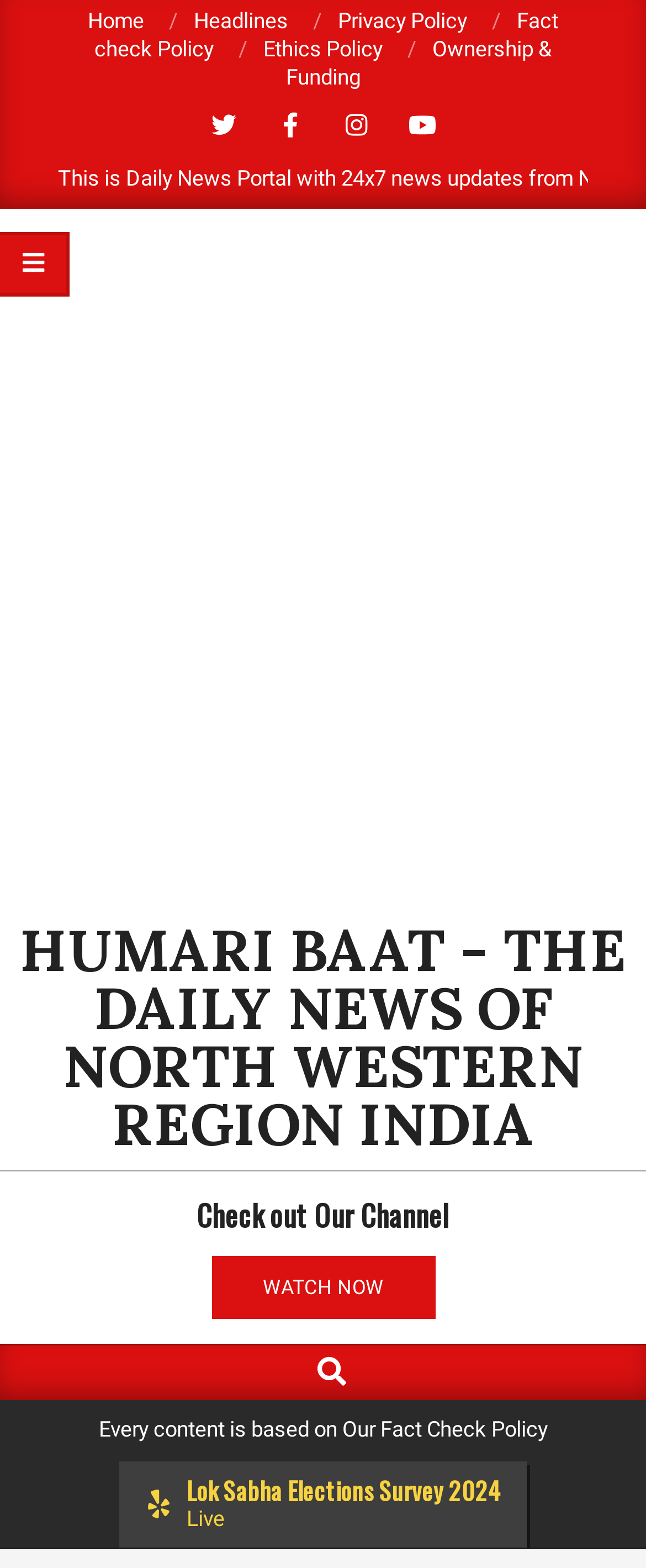Find the bounding box coordinates of the element's region that should be clicked in order to follow the given instruction: "Check out the channel". The coordinates should consist of four float numbers between 0 and 1, i.e., [left, top, right, bottom].

[0.305, 0.763, 0.695, 0.787]